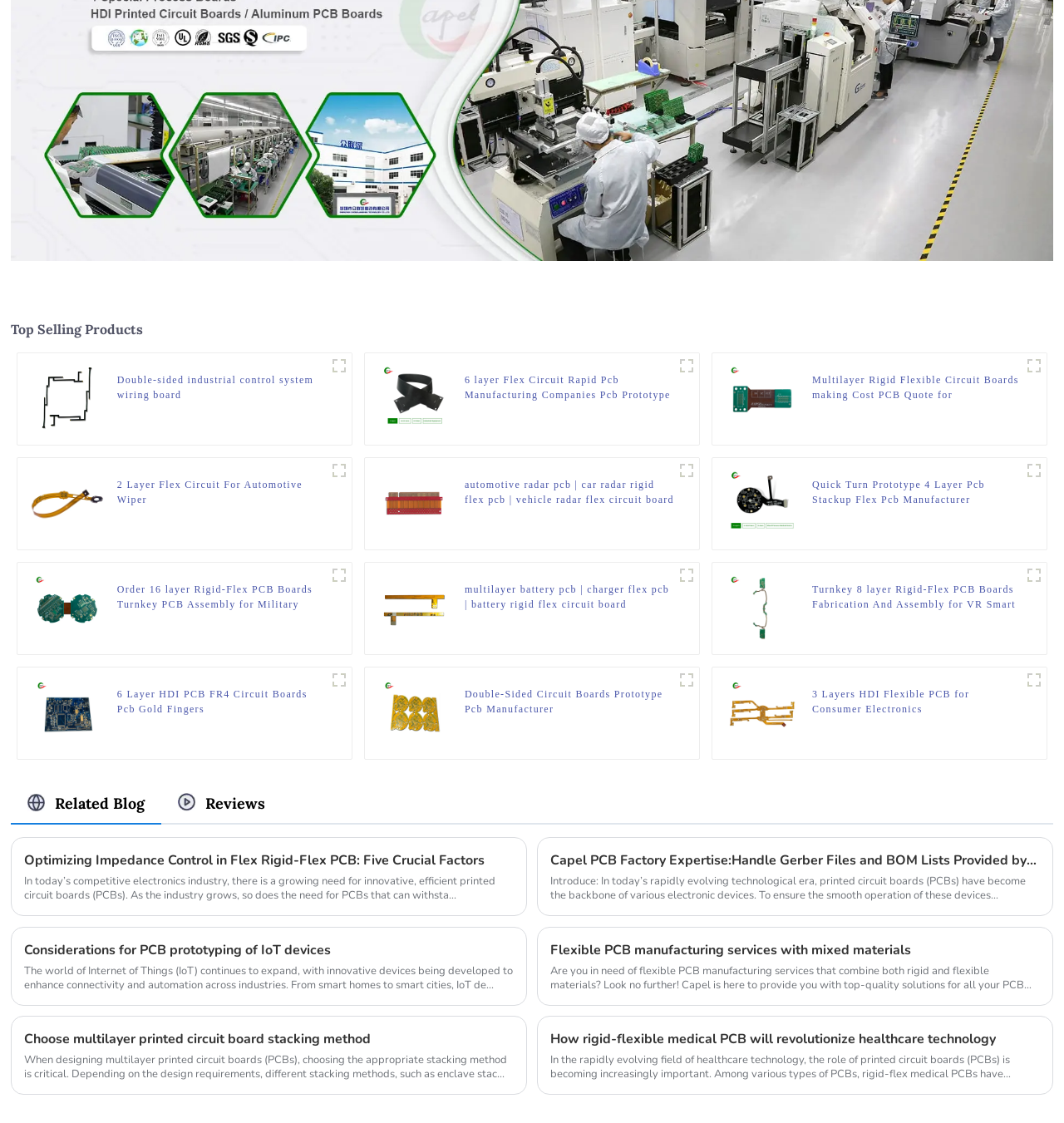Determine the coordinates of the bounding box for the clickable area needed to execute this instruction: "Learn about 'Double-sided industrial control system wiring board'".

[0.11, 0.331, 0.307, 0.358]